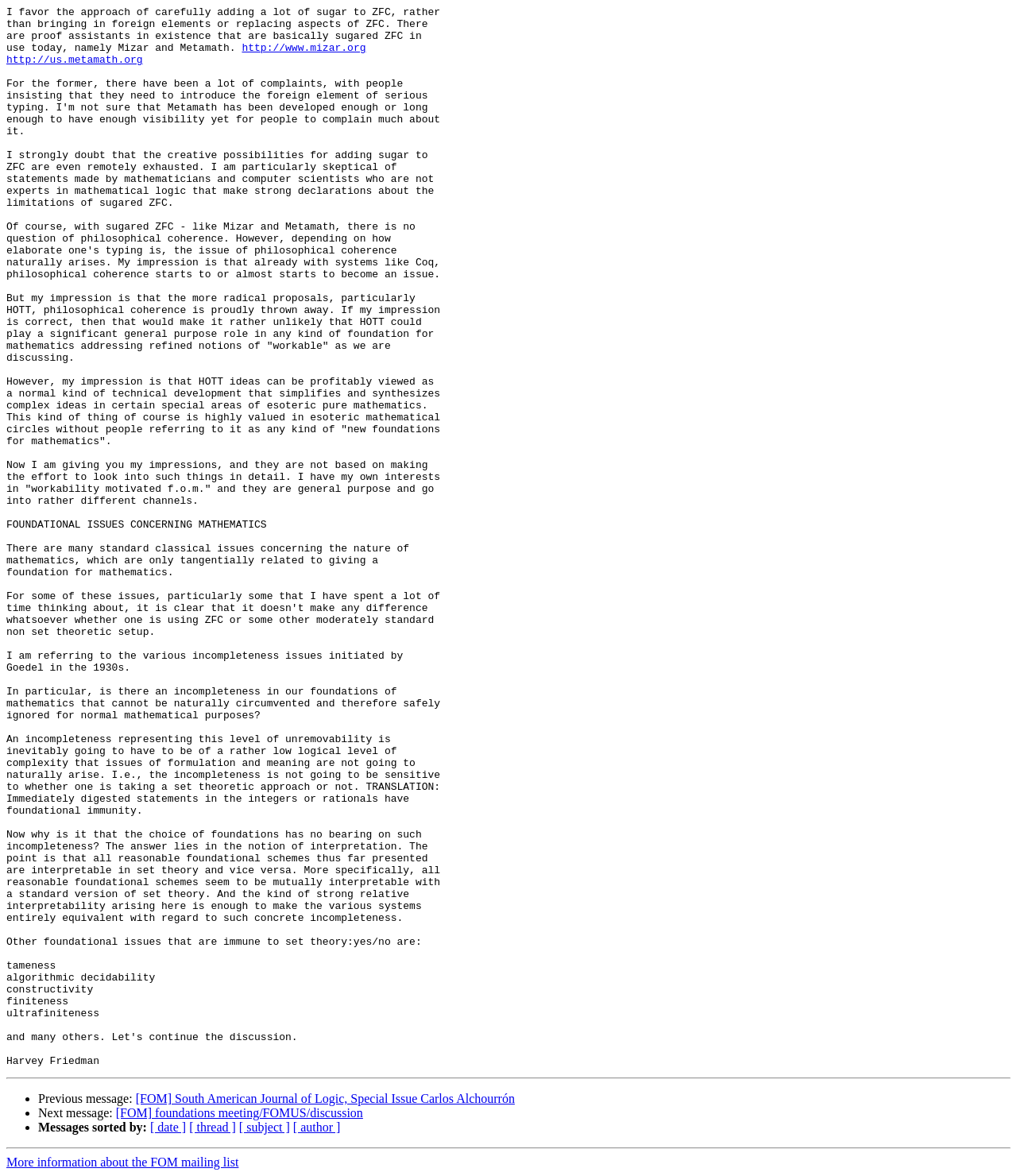Identify the bounding box for the UI element that is described as follows: "[FOM] foundations meeting/FOMUS/discussion".

[0.114, 0.941, 0.357, 0.952]